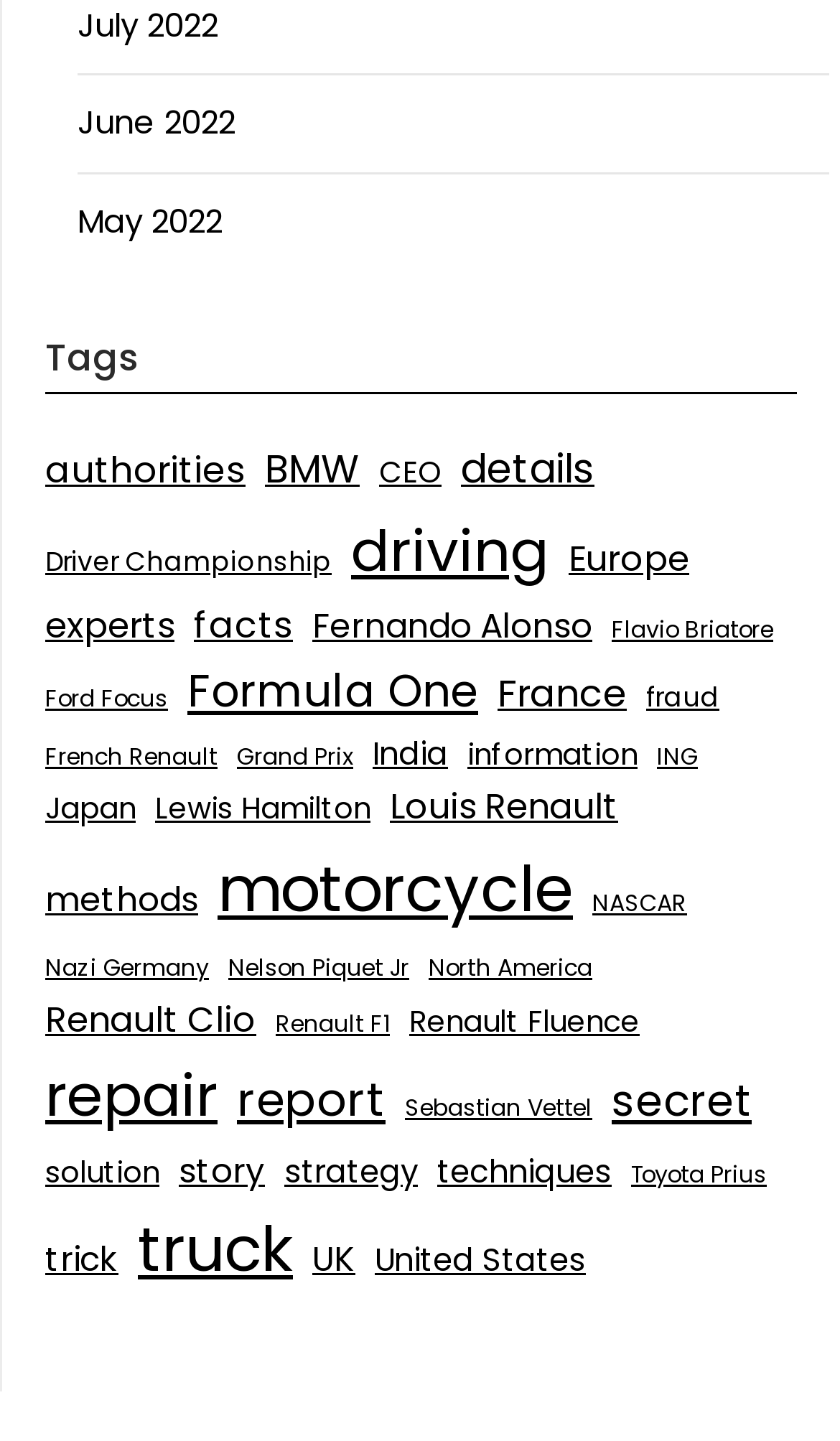How many tags are available?
Observe the image and answer the question with a one-word or short phrase response.

Multiple